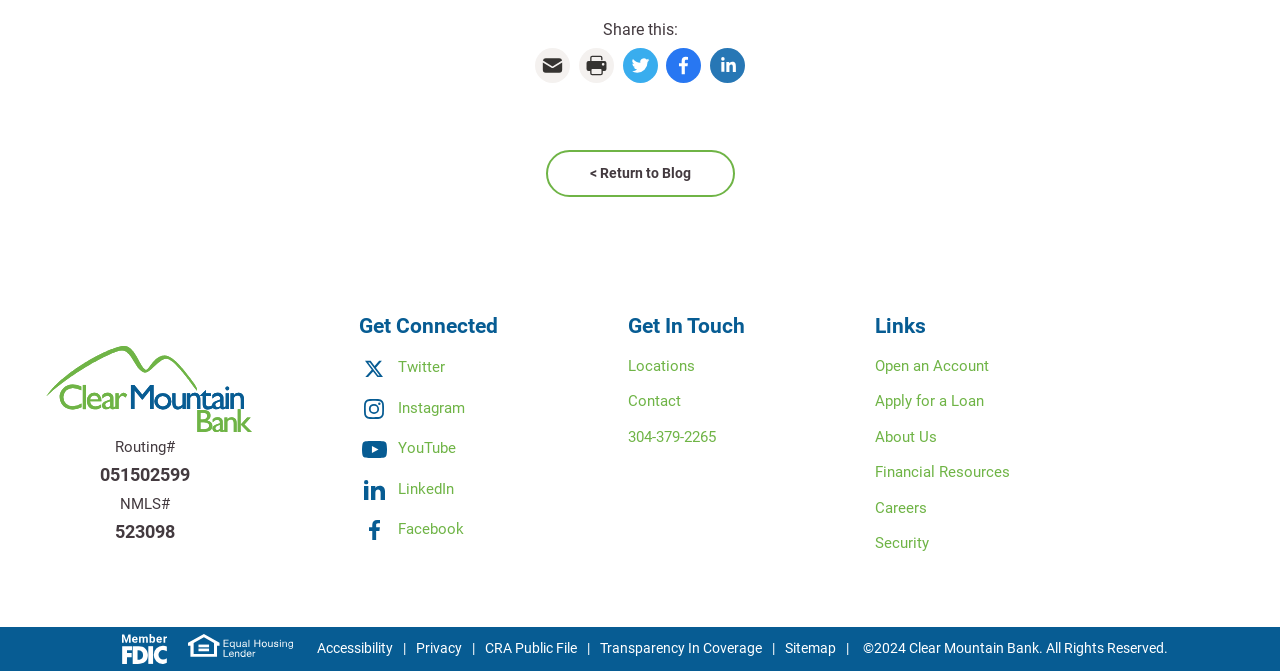Answer the question using only one word or a concise phrase: What is the copyright year of the webpage?

2024